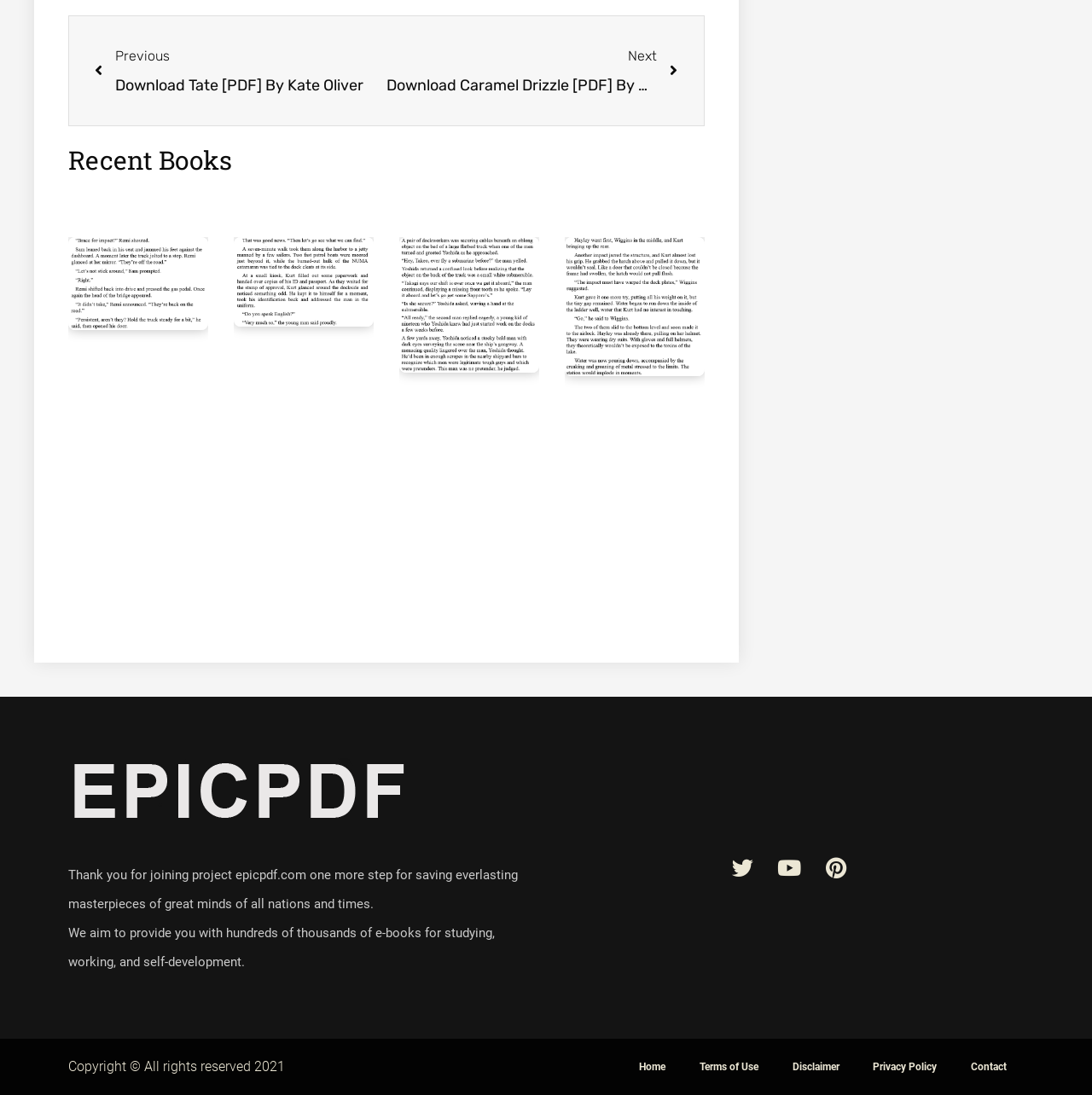Based on the image, please respond to the question with as much detail as possible:
What is the title of the first book listed?

The title of the first book listed can be inferred from the link text 'The Kingdom by Clive Cussler PDF Download'.